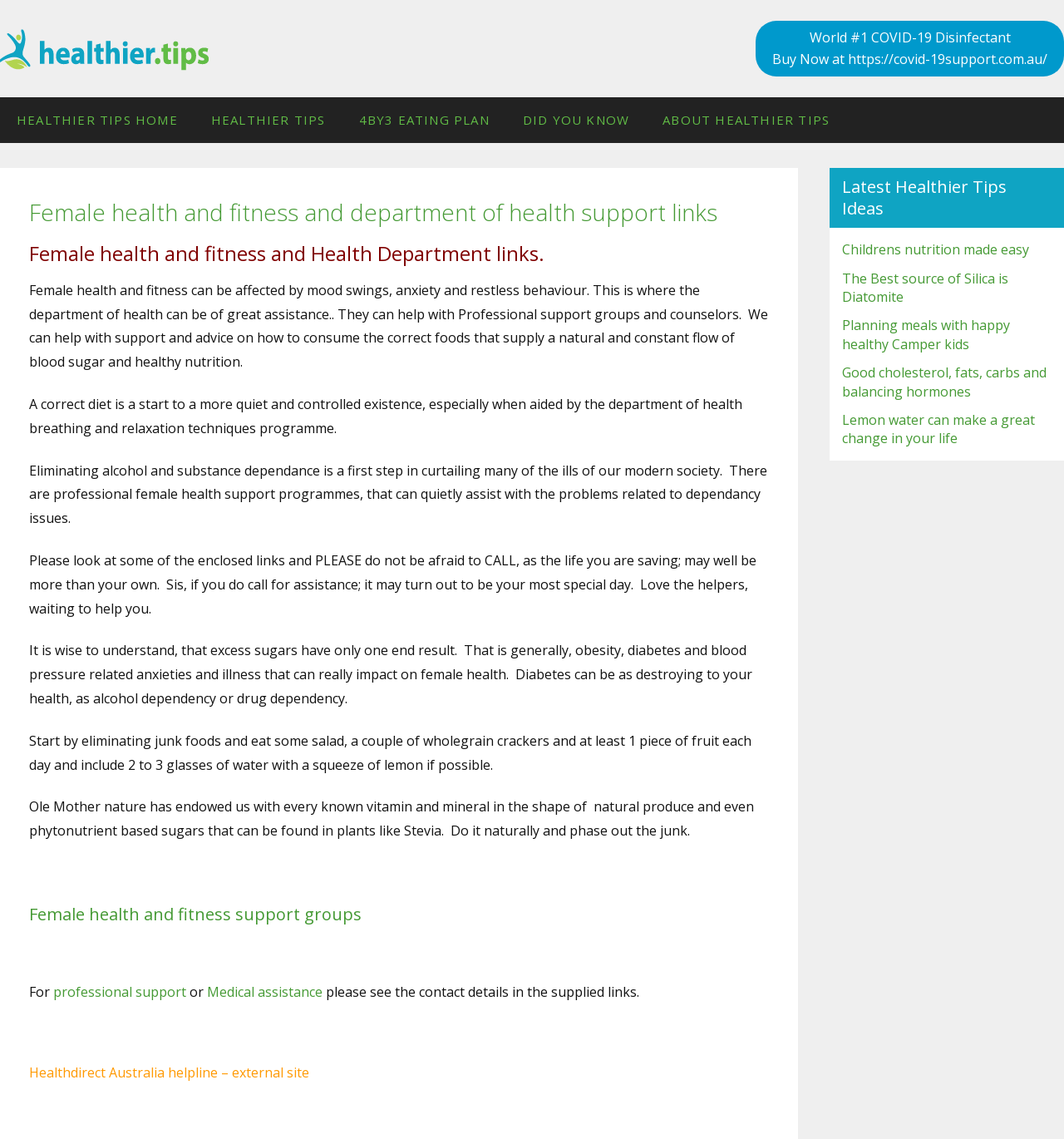What is the name of the helpline provided?
Based on the image, please offer an in-depth response to the question.

The webpage provides a link to an external site, which is the Healthdirect Australia helpline, indicating that it is a resource available for individuals seeking health-related assistance.